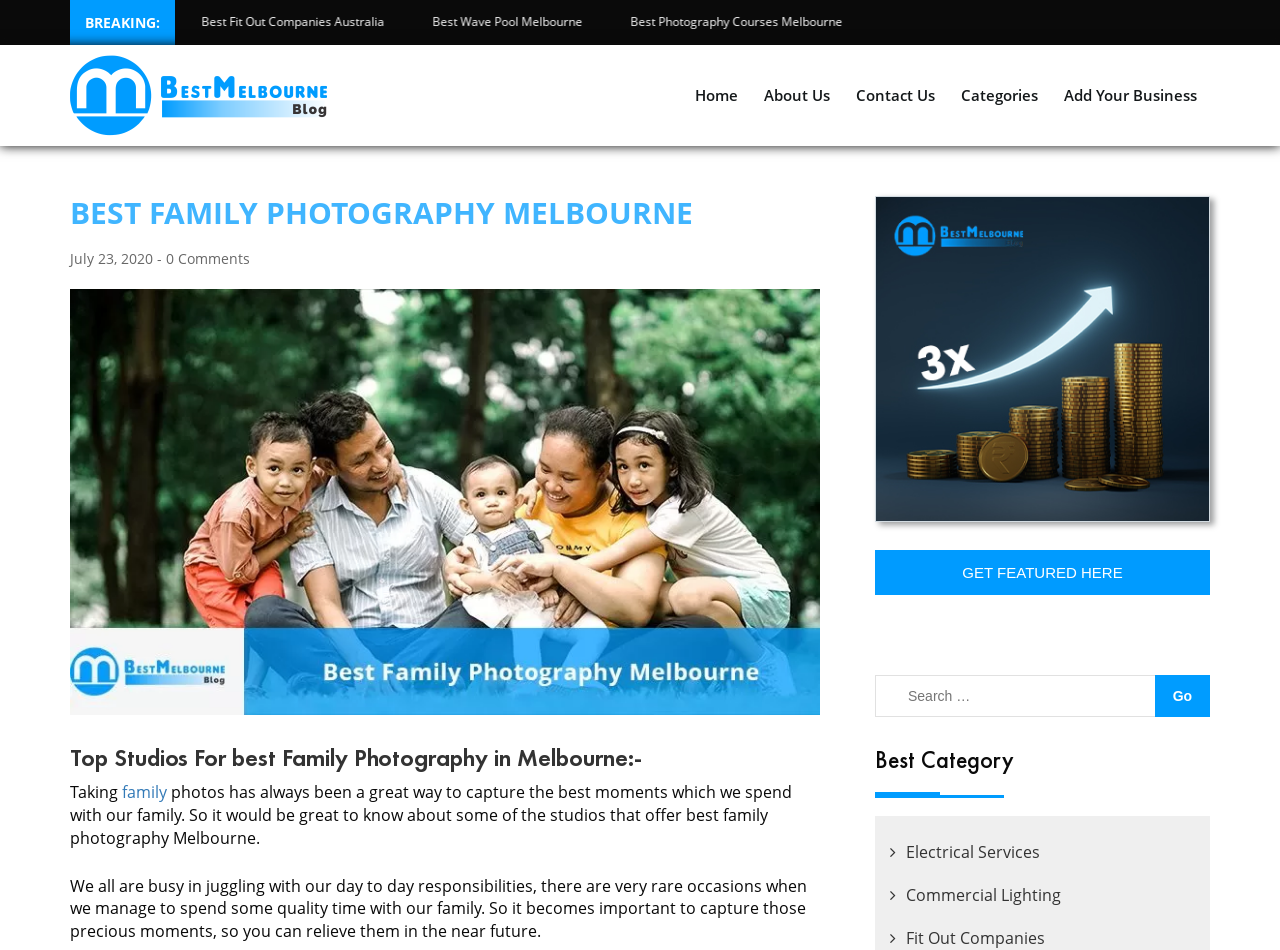Identify the bounding box coordinates of the area you need to click to perform the following instruction: "Click on the 'GET FEATURED HERE' button".

[0.684, 0.579, 0.945, 0.626]